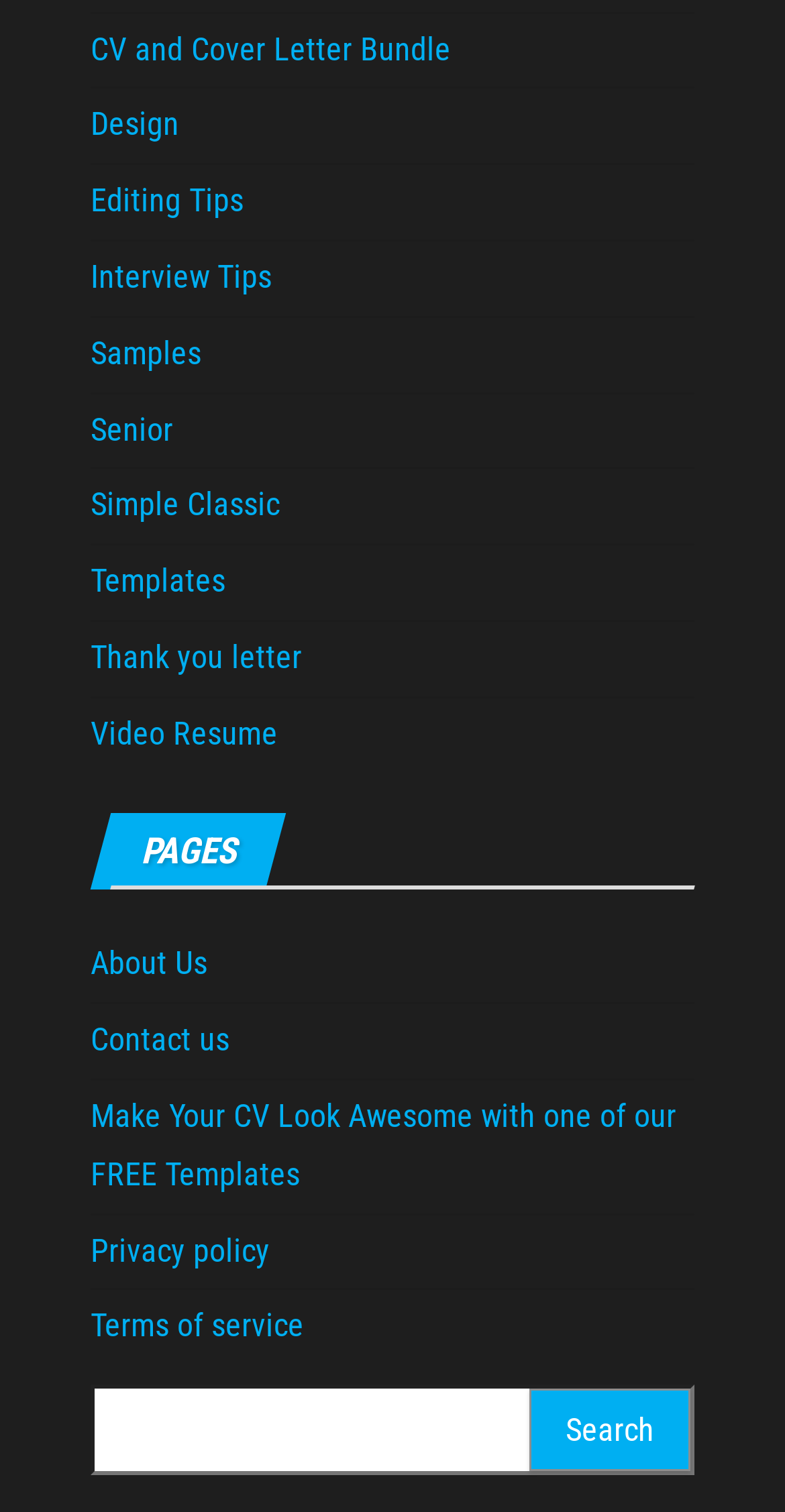What is the last link on the webpage? Please answer the question using a single word or phrase based on the image.

Terms of service